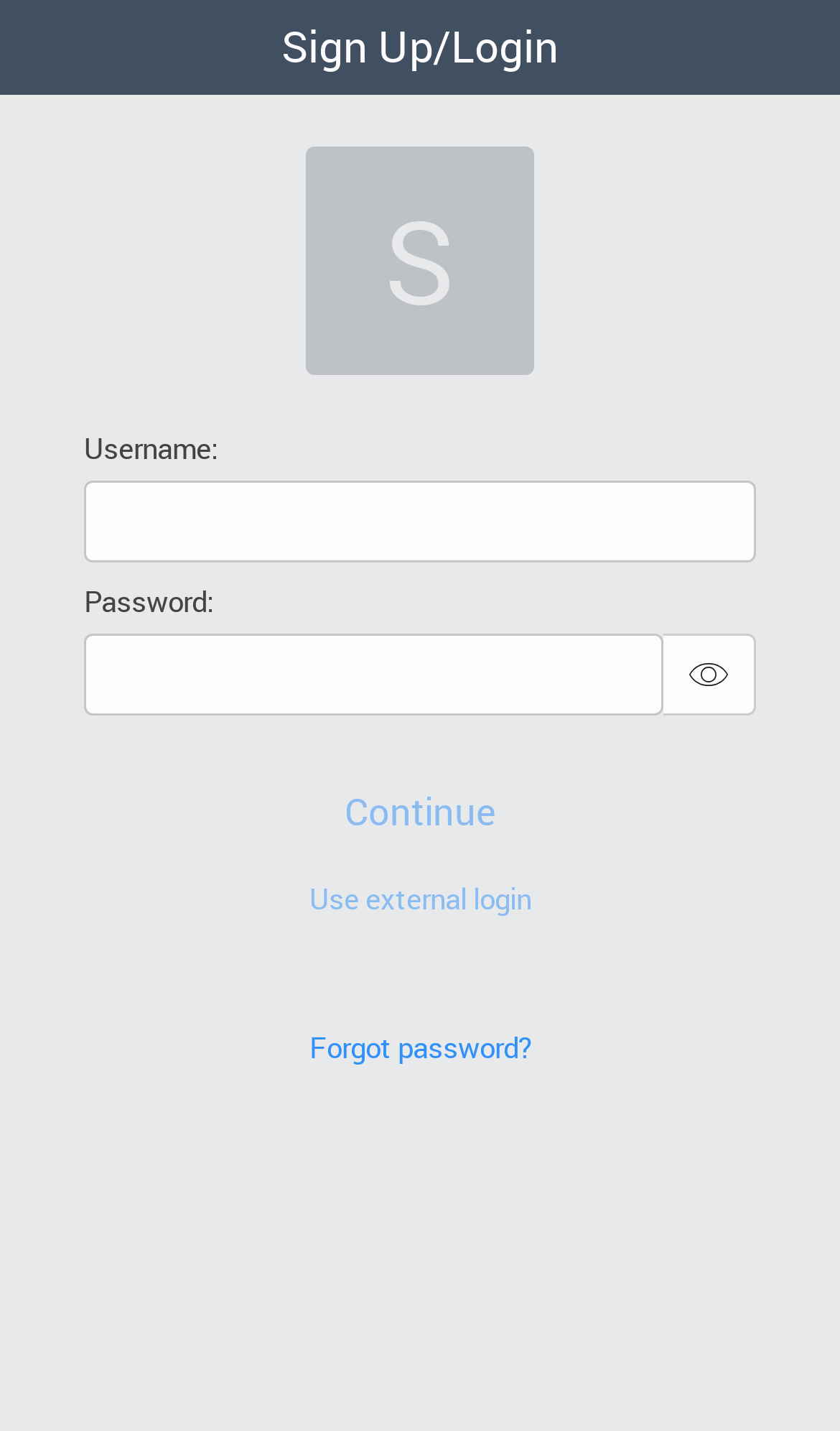How many input fields are required to login?
Please provide a comprehensive answer based on the information in the image.

There are two input fields required to login: the 'Username' field and the 'Password' field. Both fields are required to be filled in order to proceed with the login process.